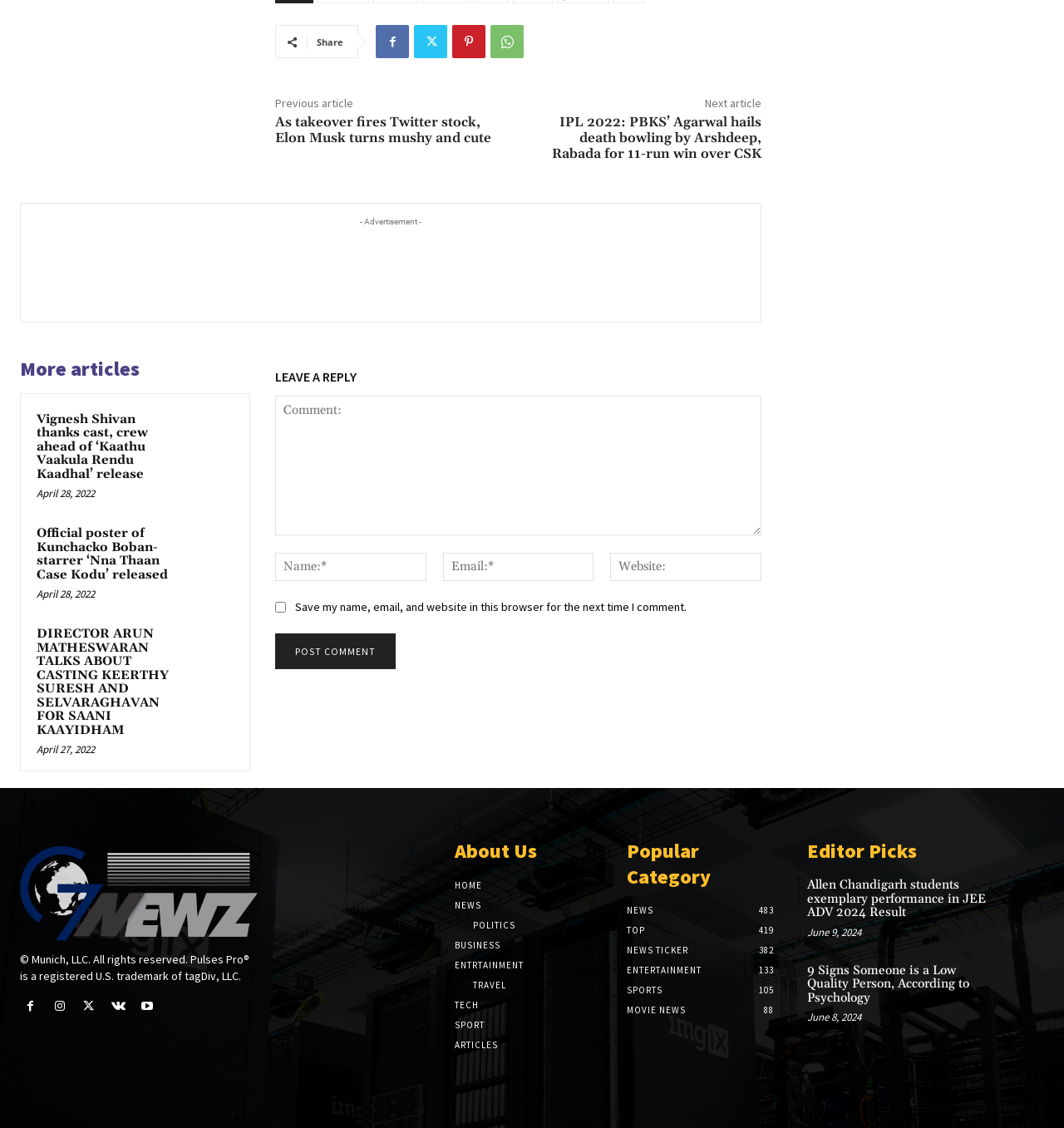Provide a brief response using a word or short phrase to this question:
How many social media links are there in the top-right corner?

4